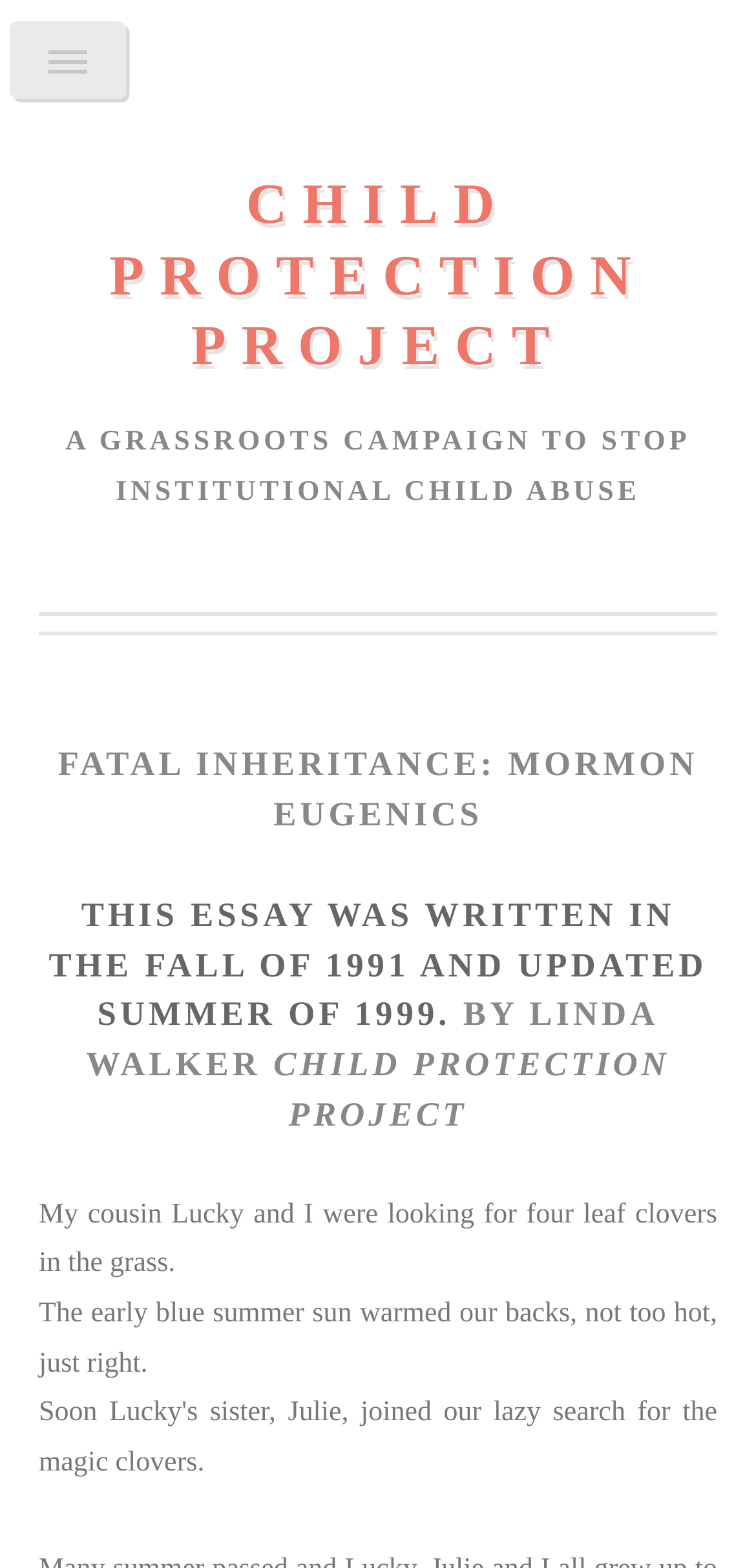What is the topic of the essay?
Using the image, provide a detailed and thorough answer to the question.

The topic of the essay can be inferred from the heading element that reads 'FATAL INHERITANCE: MORMON EUGENICS'. This heading is a subheading of the main content of the webpage, suggesting that the essay is about Mormon Eugenics.